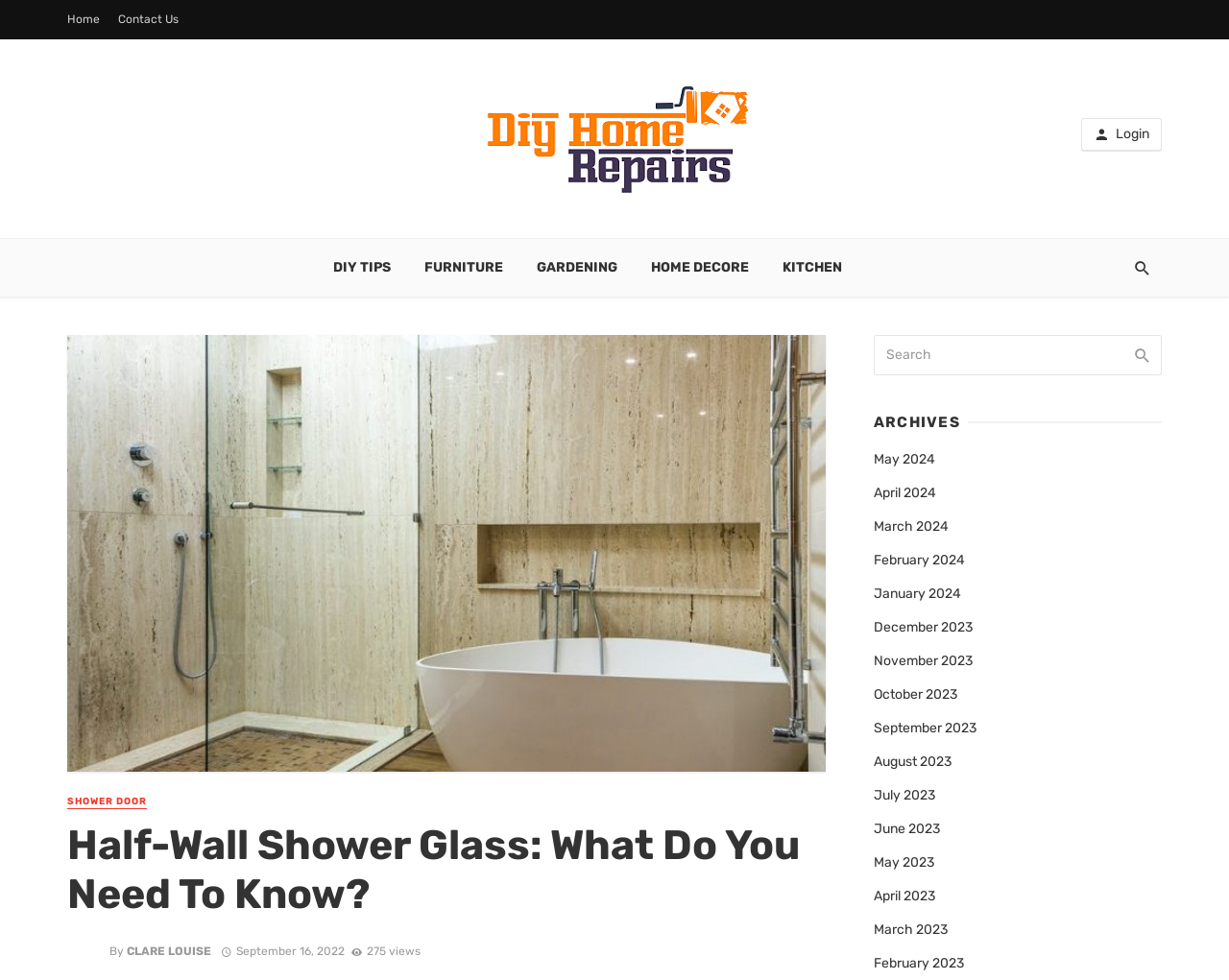Determine and generate the text content of the webpage's headline.

Half-Wall Shower Glass: What Do You Need To Know?